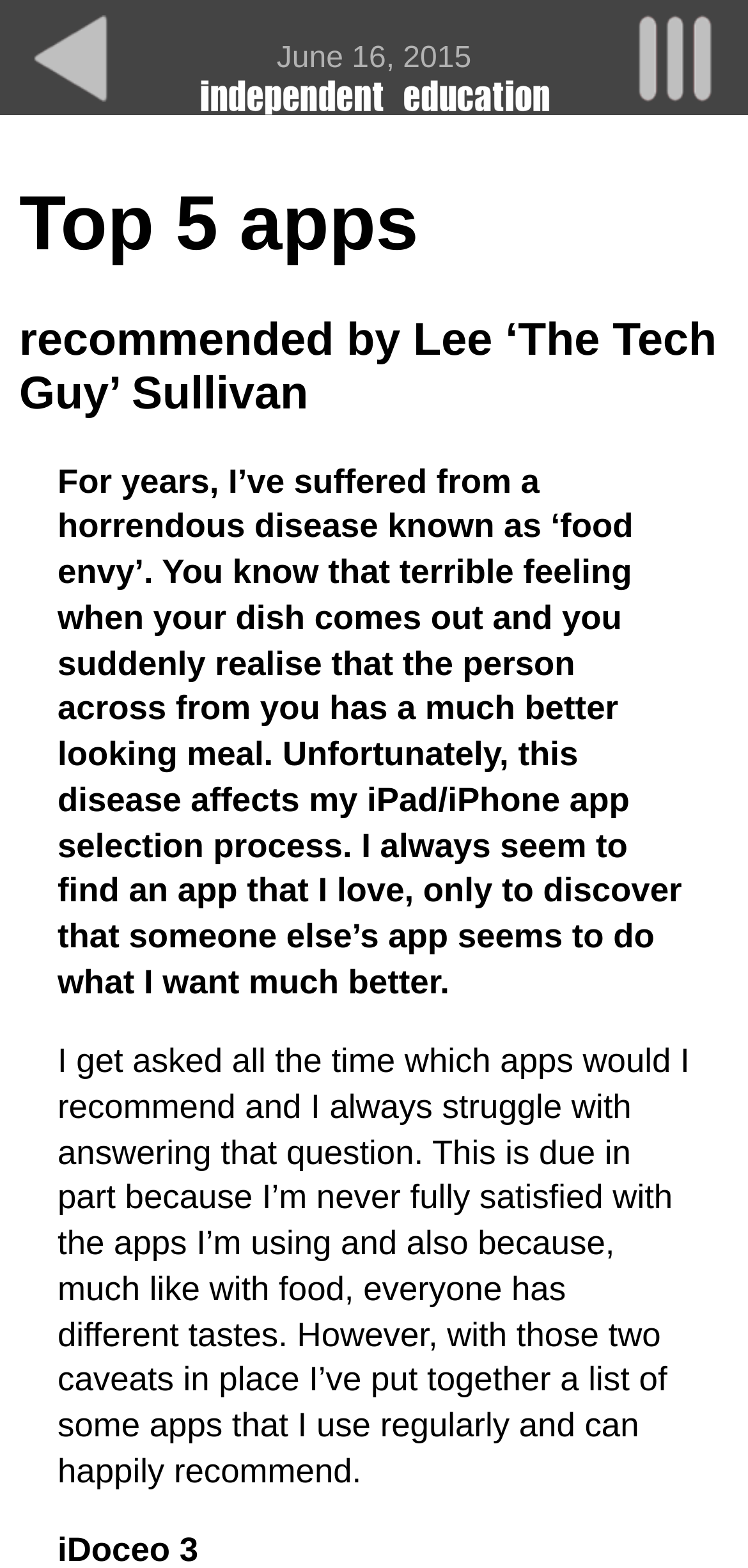Extract the main headline from the webpage and generate its text.

Top 5 apps